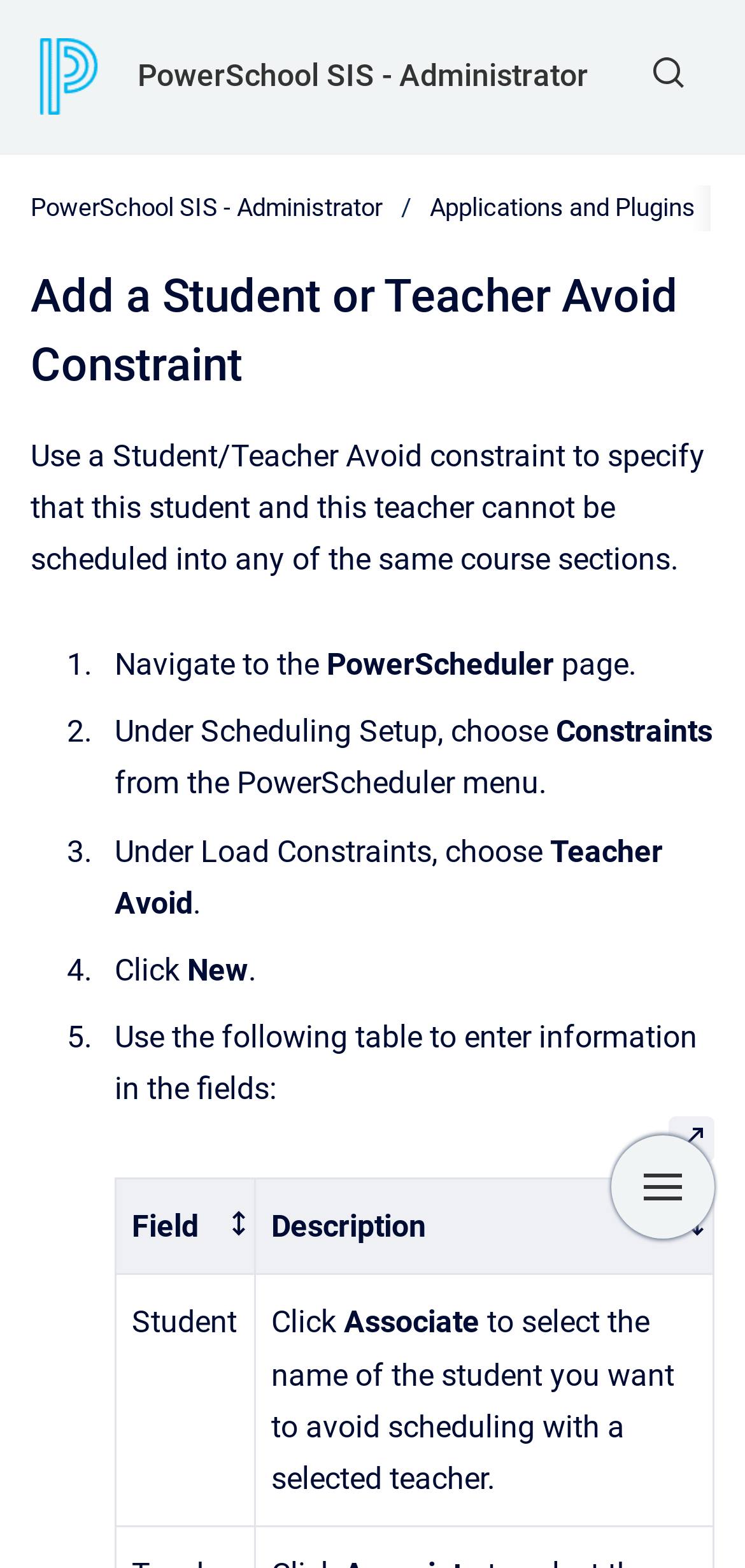Determine the bounding box coordinates for the clickable element required to fulfill the instruction: "Click the 'PowerScheduler' link to navigate to the page". Provide the coordinates as four float numbers between 0 and 1, i.e., [left, top, right, bottom].

[0.438, 0.412, 0.744, 0.435]